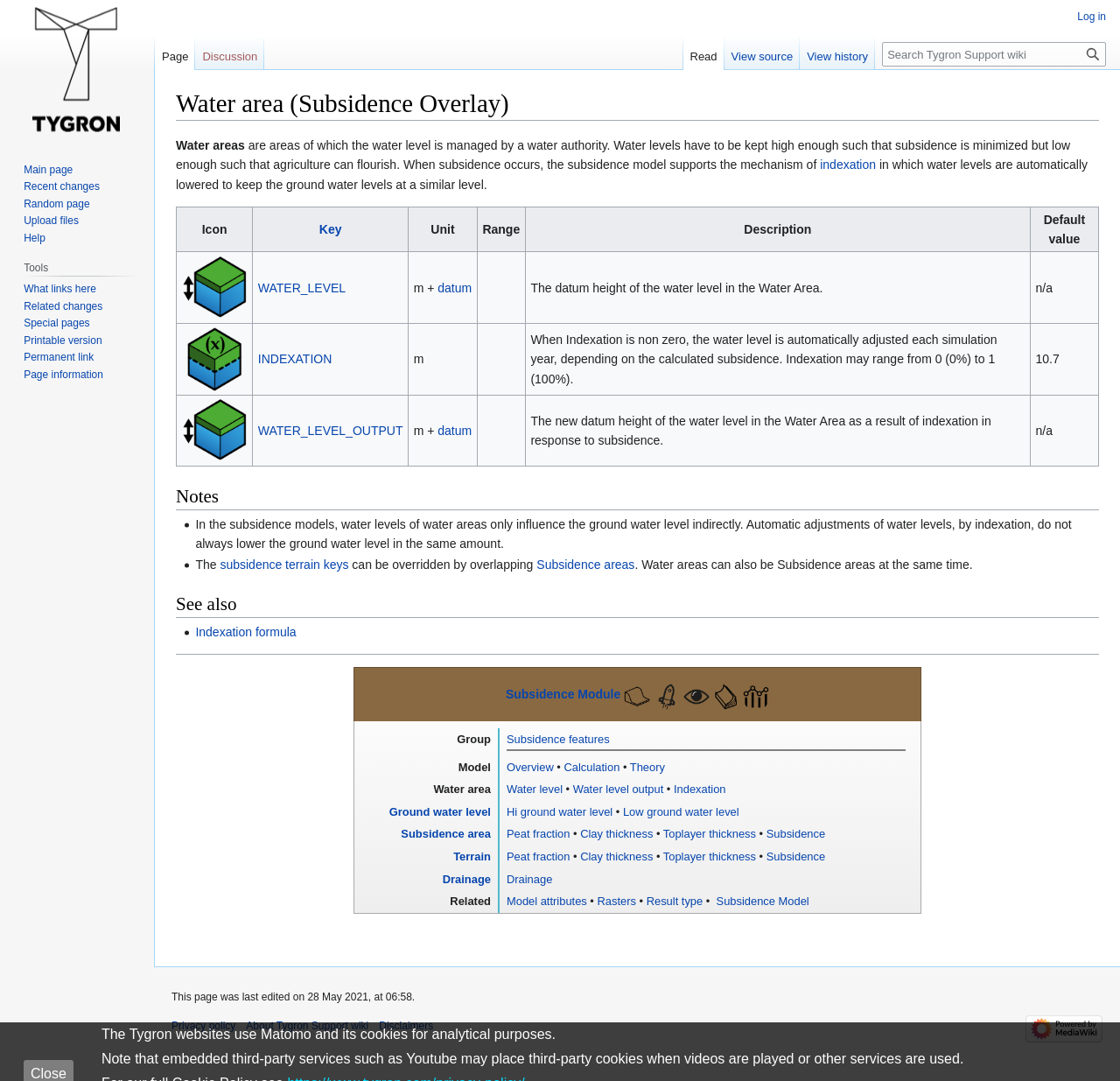Please identify the coordinates of the bounding box that should be clicked to fulfill this instruction: "Click on the 'Indexation' link".

[0.732, 0.146, 0.782, 0.159]